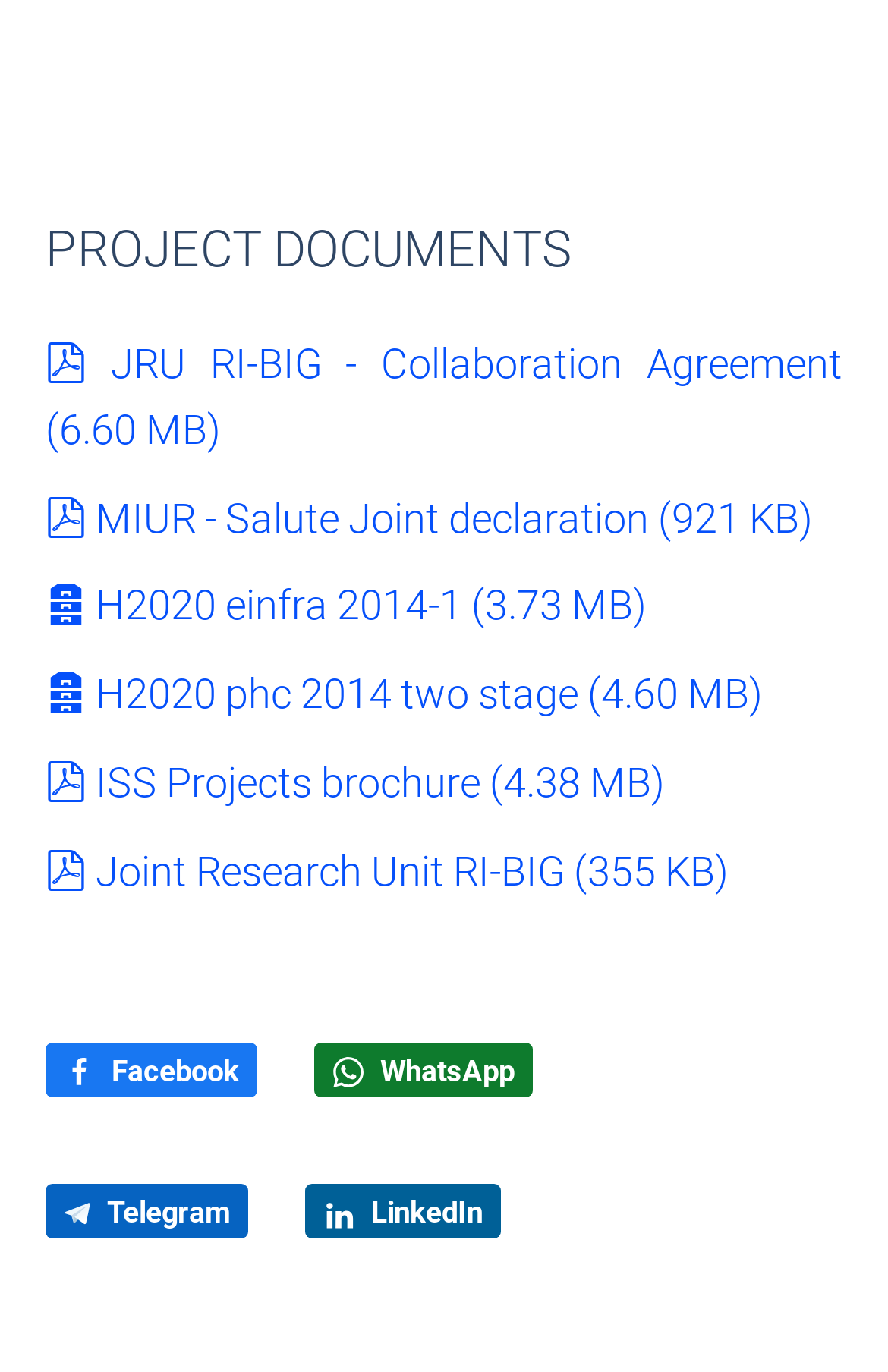Provide the bounding box coordinates of the UI element this sentence describes: "WhatsApp".

[0.354, 0.759, 0.6, 0.799]